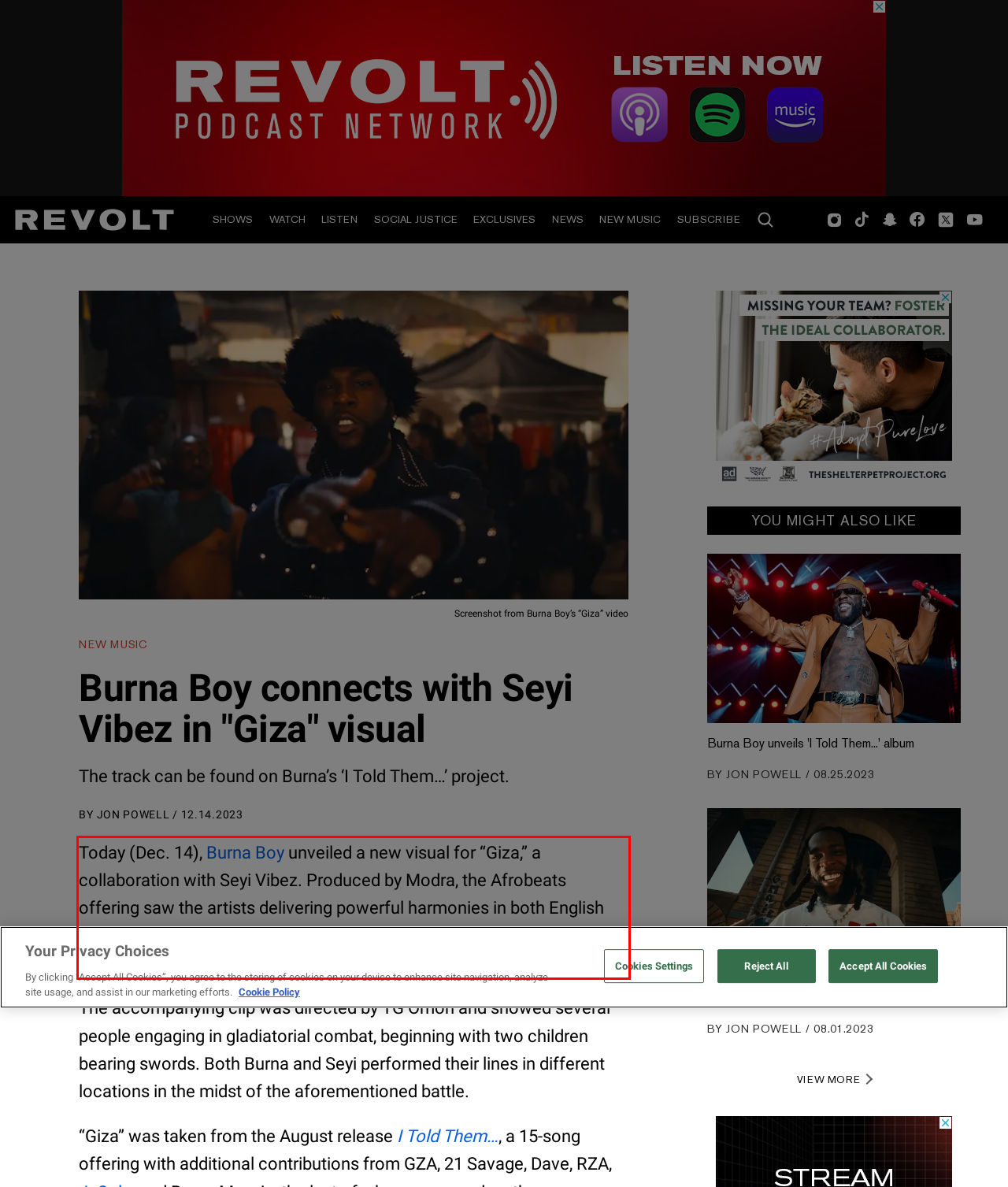There is a UI element on the webpage screenshot marked by a red bounding box. Extract and generate the text content from within this red box.

Today (Dec. 14), Burna Boy unveiled a new visual for “Giza,” a collaboration with Seyi Vibez. Produced by Modra, the Afrobeats offering saw the artists delivering powerful harmonies in both English and Yoruba. “E ma fejo pami, I get Al Jazeera, Sharperly migrate, make I dey where the vibes dey,” Burna sang on the infectious effort.